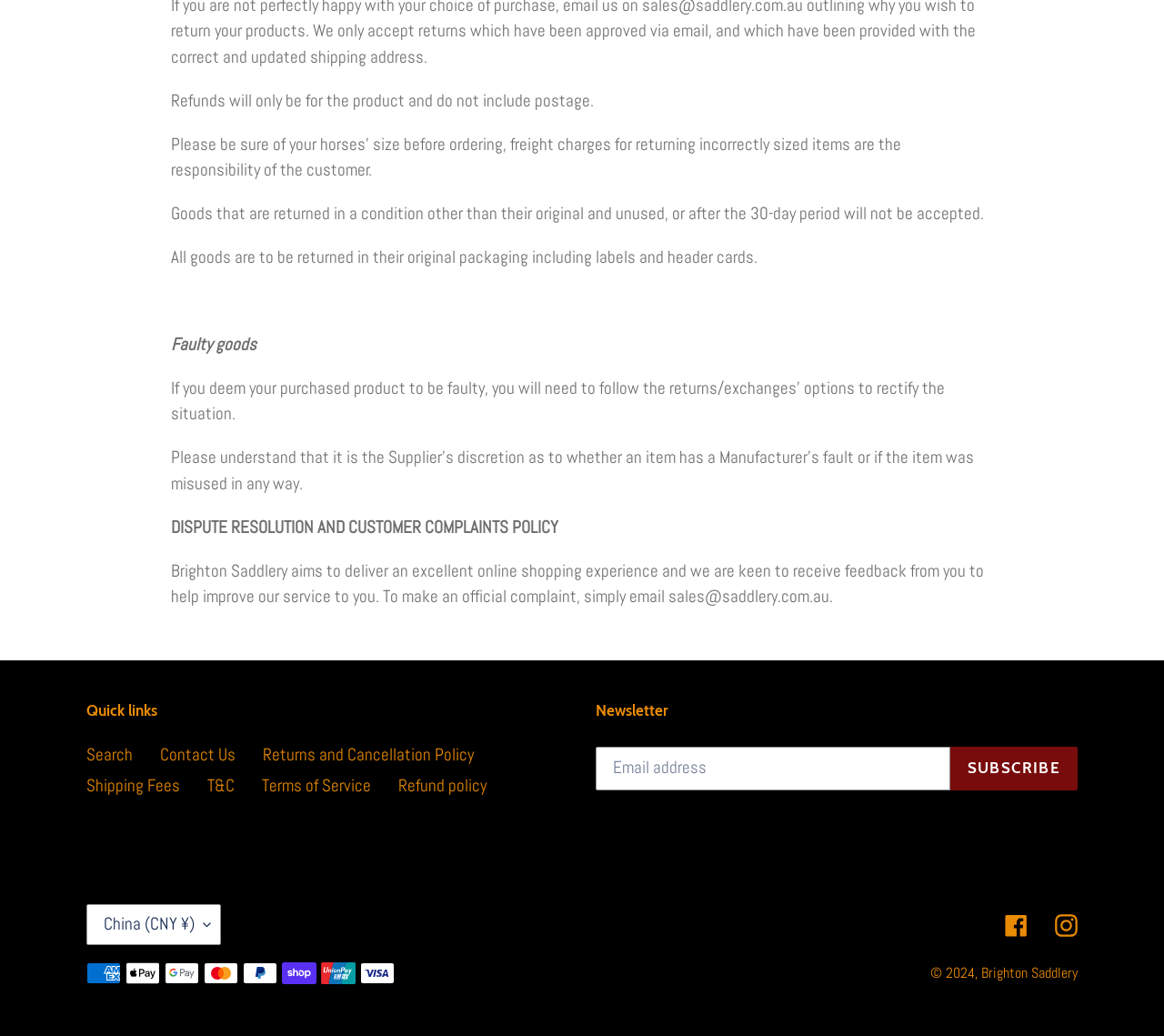Find the bounding box coordinates of the element to click in order to complete this instruction: "Contact us". The bounding box coordinates must be four float numbers between 0 and 1, denoted as [left, top, right, bottom].

[0.138, 0.717, 0.202, 0.739]